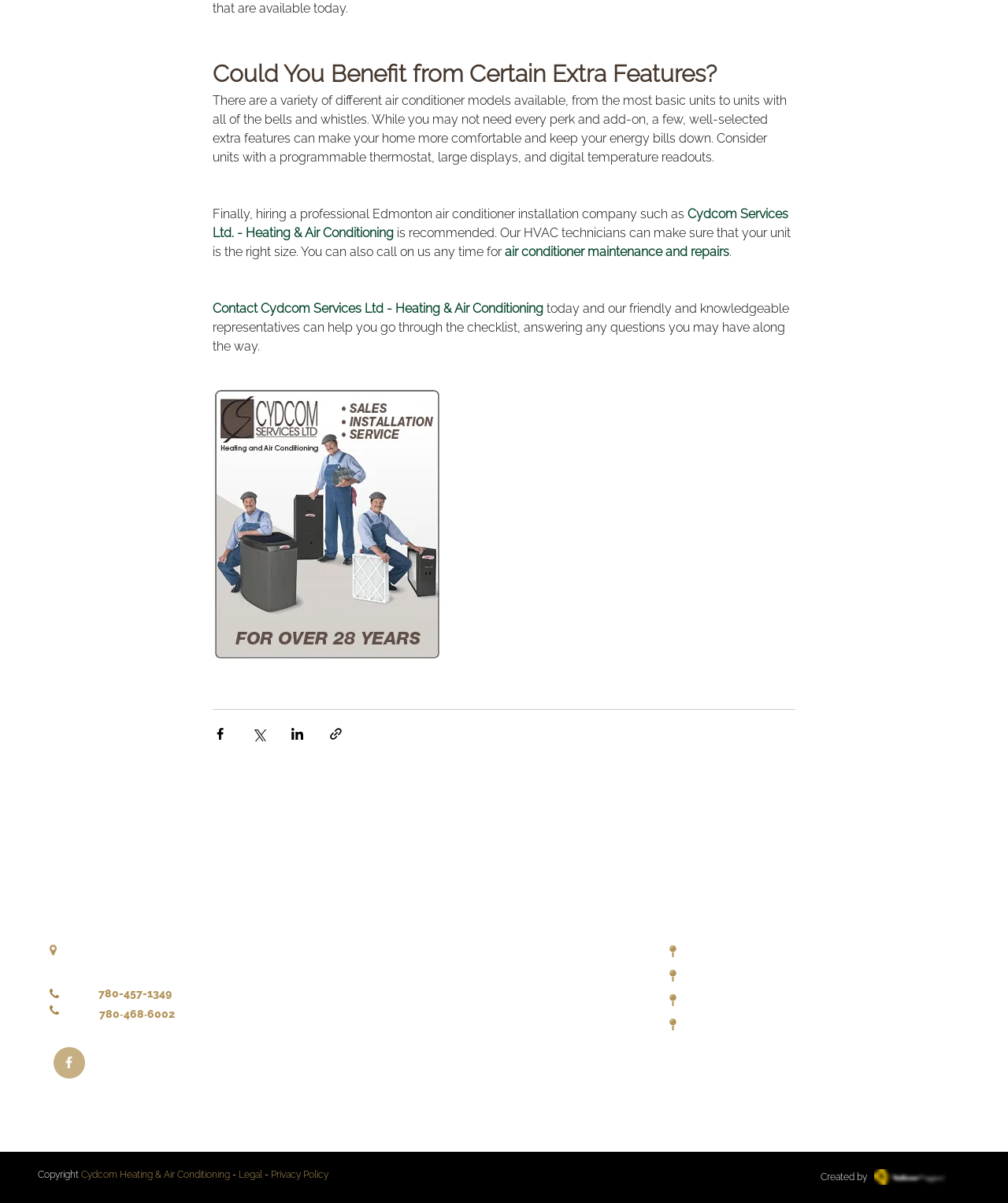Predict the bounding box of the UI element that fits this description: "Cydcom Heating & Air Conditioning".

[0.08, 0.973, 0.228, 0.981]